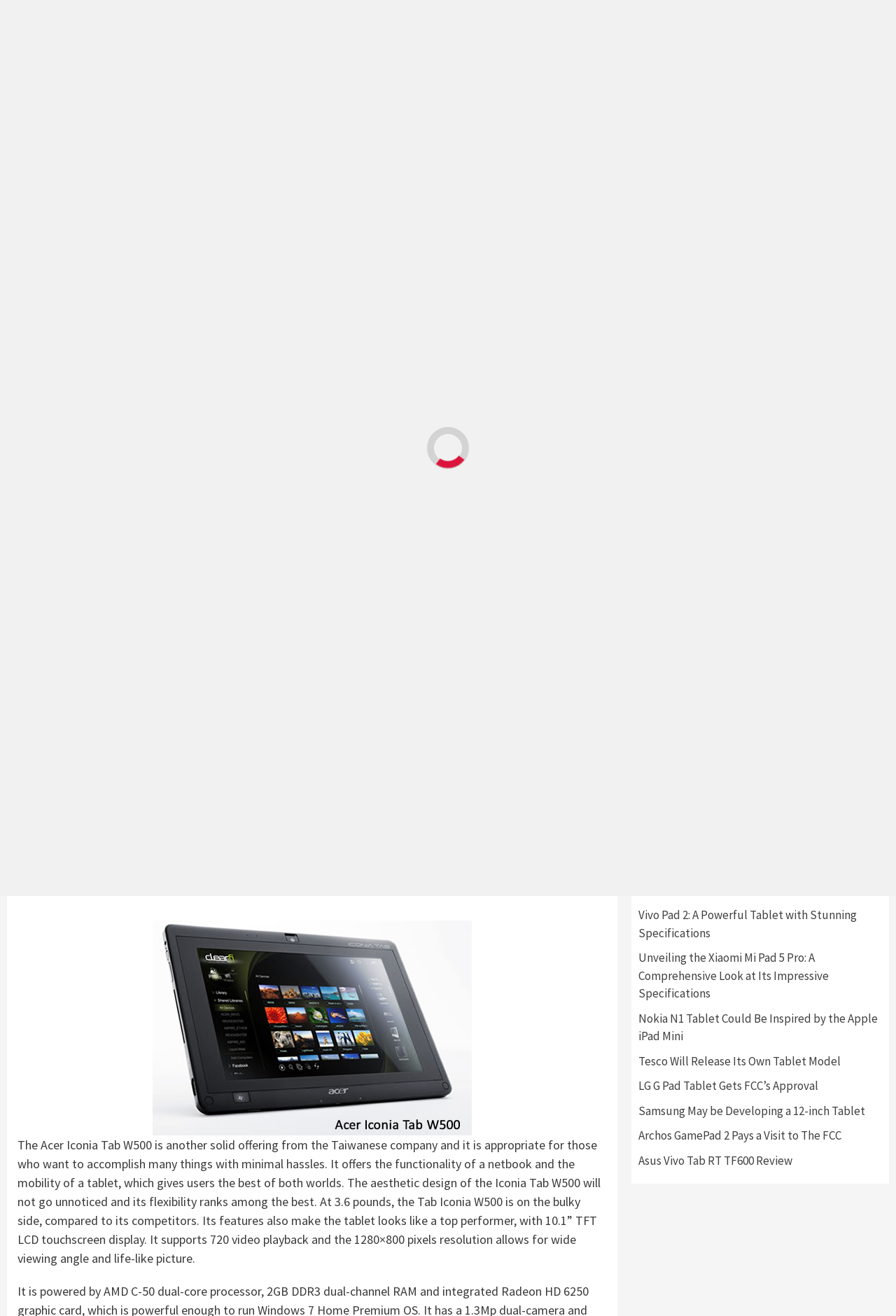Please find the bounding box coordinates of the element that you should click to achieve the following instruction: "Click on Home". The coordinates should be presented as four float numbers between 0 and 1: [left, top, right, bottom].

[0.008, 0.149, 0.043, 0.173]